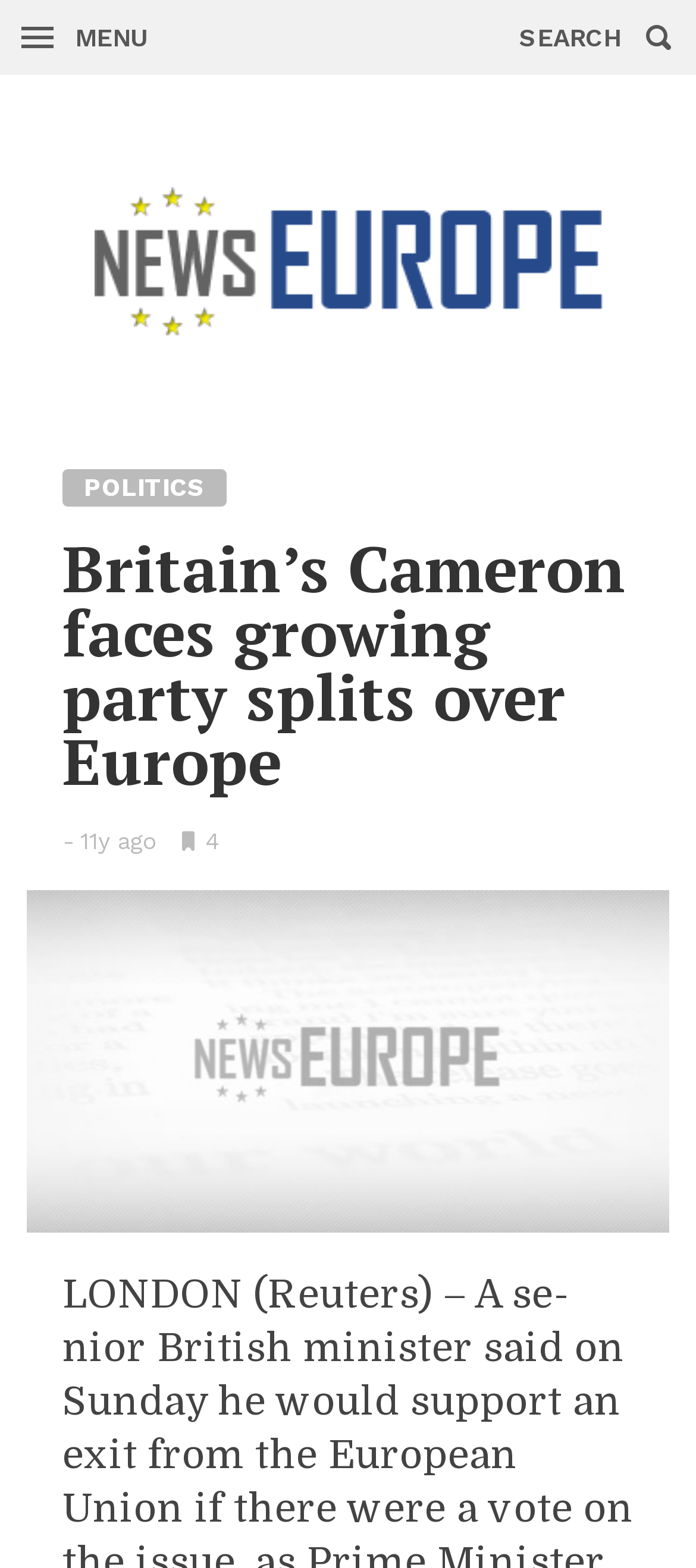Locate the UI element described by parent_node: POLITICS in the provided webpage screenshot. Return the bounding box coordinates in the format (top-left x, top-left y, bottom-right x, bottom-right y), ensuring all values are between 0 and 1.

[0.09, 0.299, 0.326, 0.323]